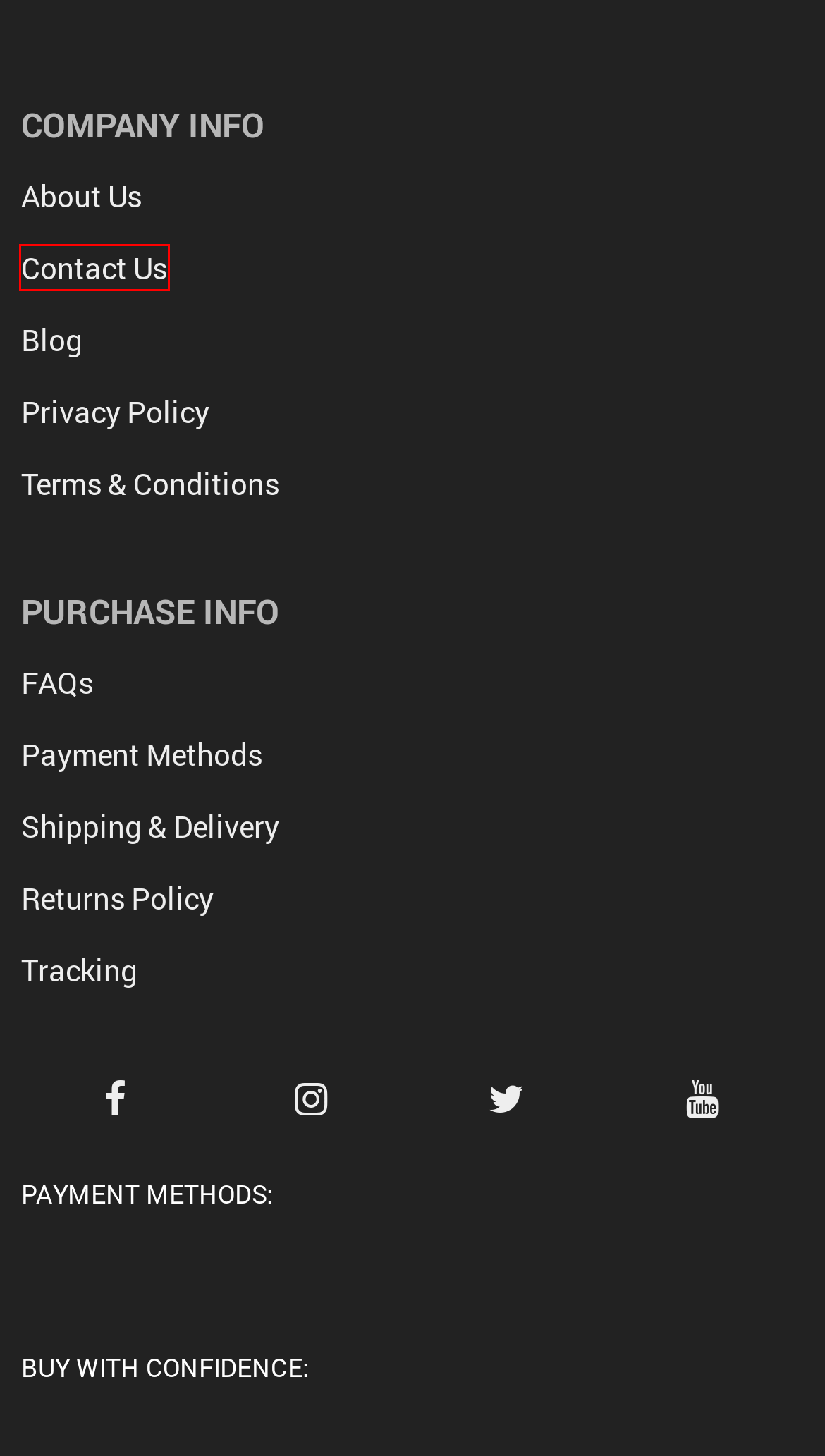Examine the webpage screenshot and identify the UI element enclosed in the red bounding box. Pick the webpage description that most accurately matches the new webpage after clicking the selected element. Here are the candidates:
A. Contact us
B. Track your order
C. About us
D. Privacy Policy
E. Product Categories  Pets Supplies
F. FAQ – popular questions answered
G. Buy High-Quality Products for The Whole Family online
H. Our shipping methods and terms

A